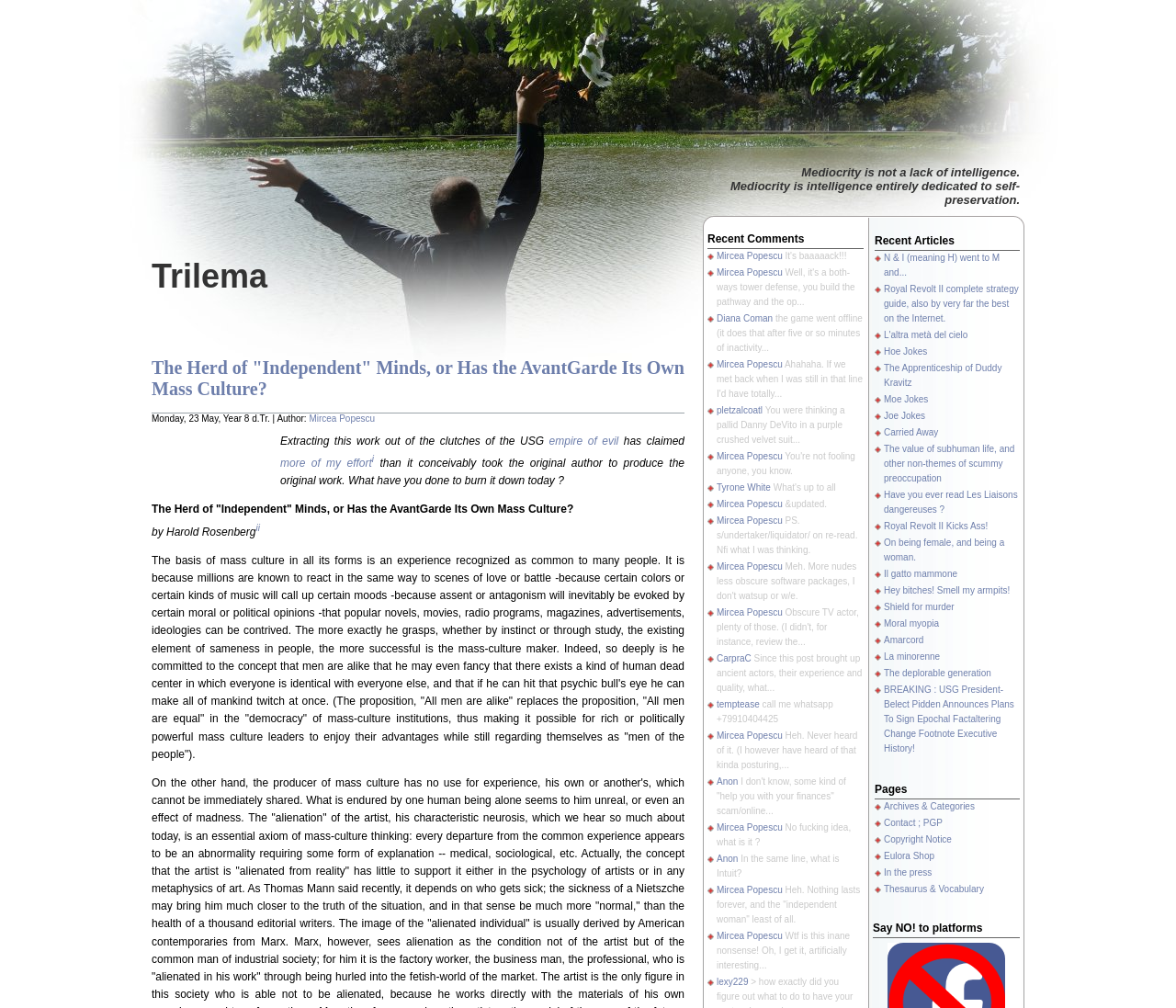Please determine the bounding box coordinates for the element with the description: "more of my effort".

[0.238, 0.453, 0.316, 0.466]